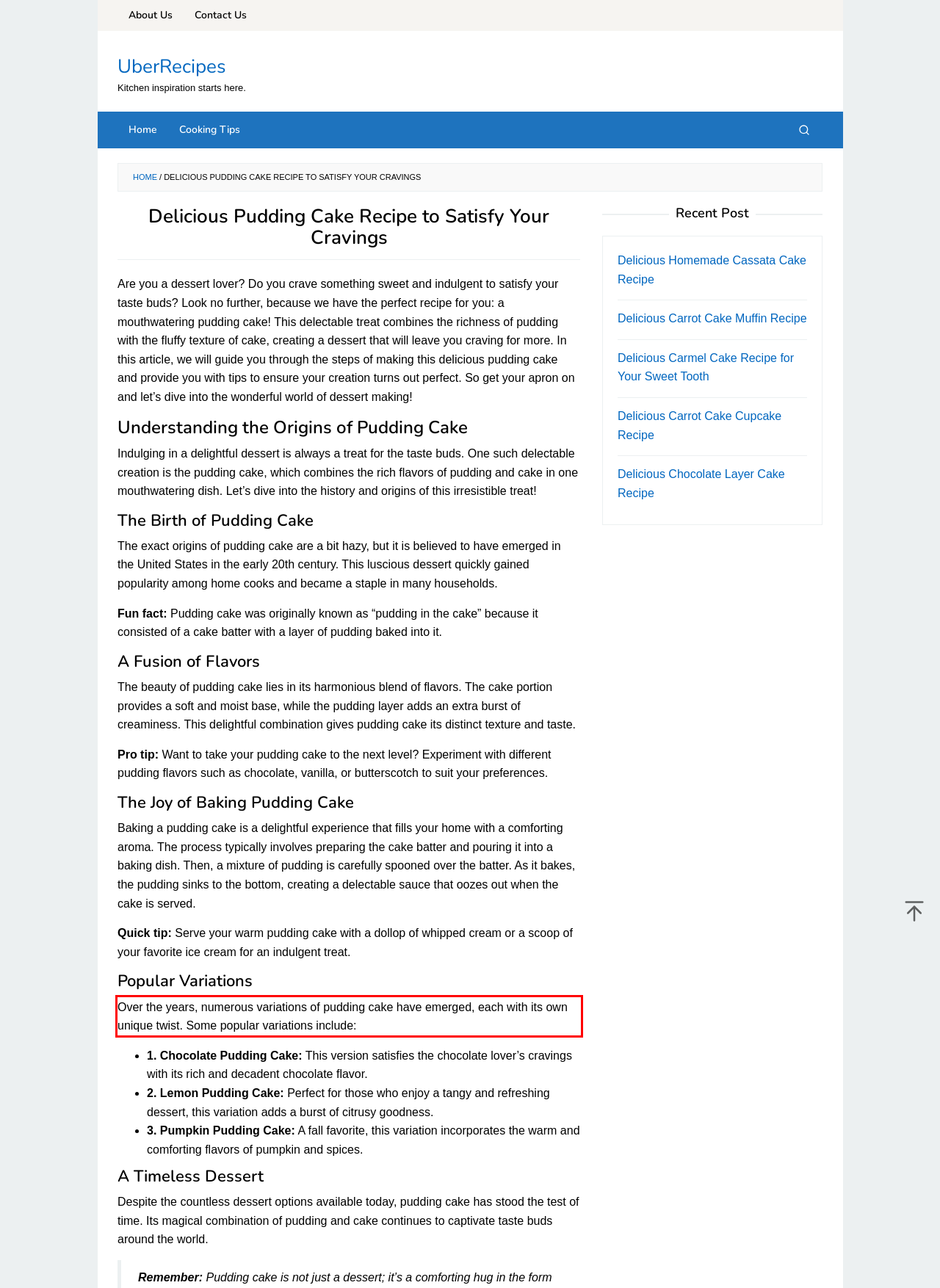Identify the text within the red bounding box on the webpage screenshot and generate the extracted text content.

Over the years, numerous variations of pudding cake have emerged, each with its own unique twist. Some popular variations include: